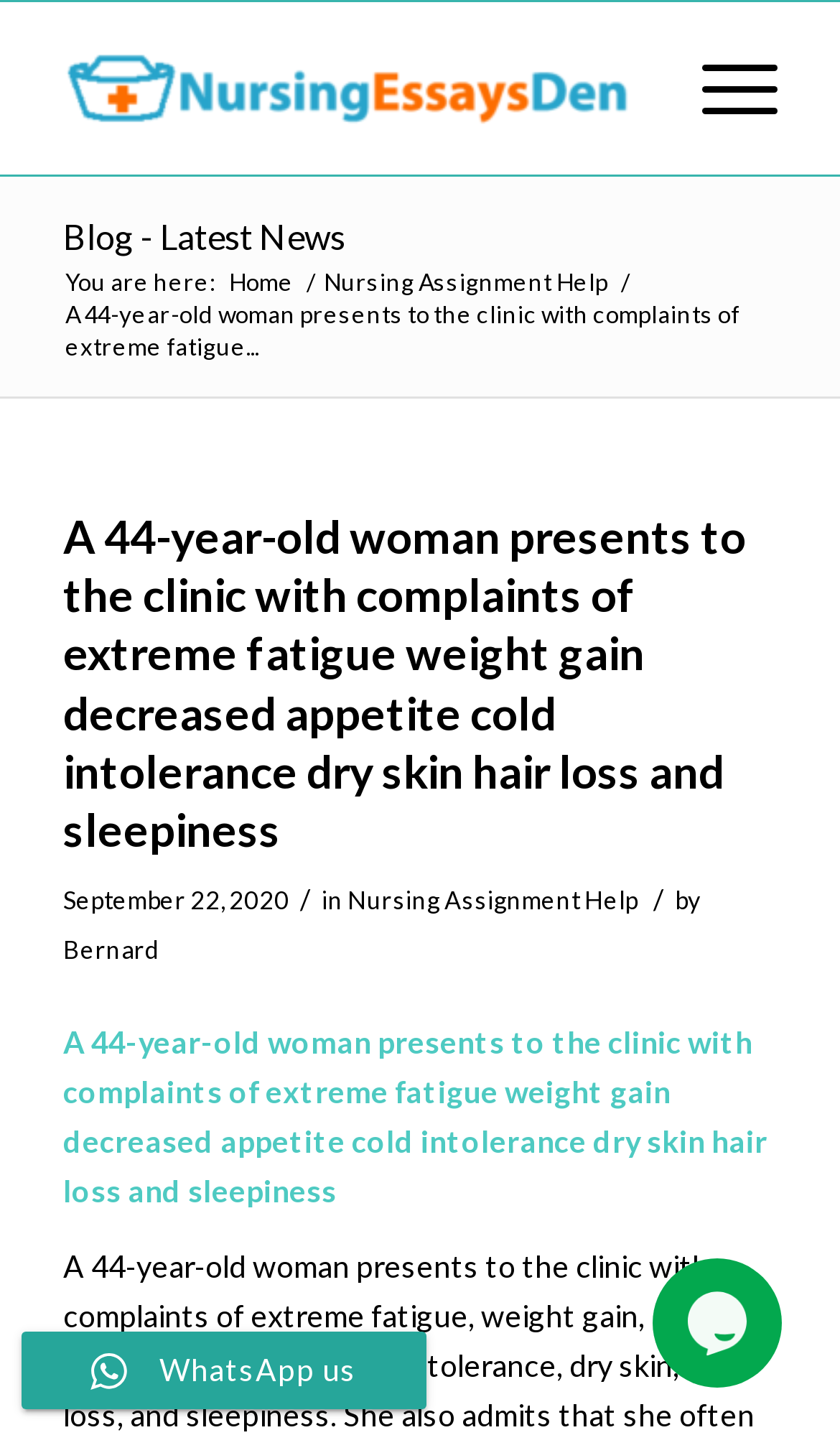What category is this blog post under?
Using the image provided, answer with just one word or phrase.

Nursing Assignment Help